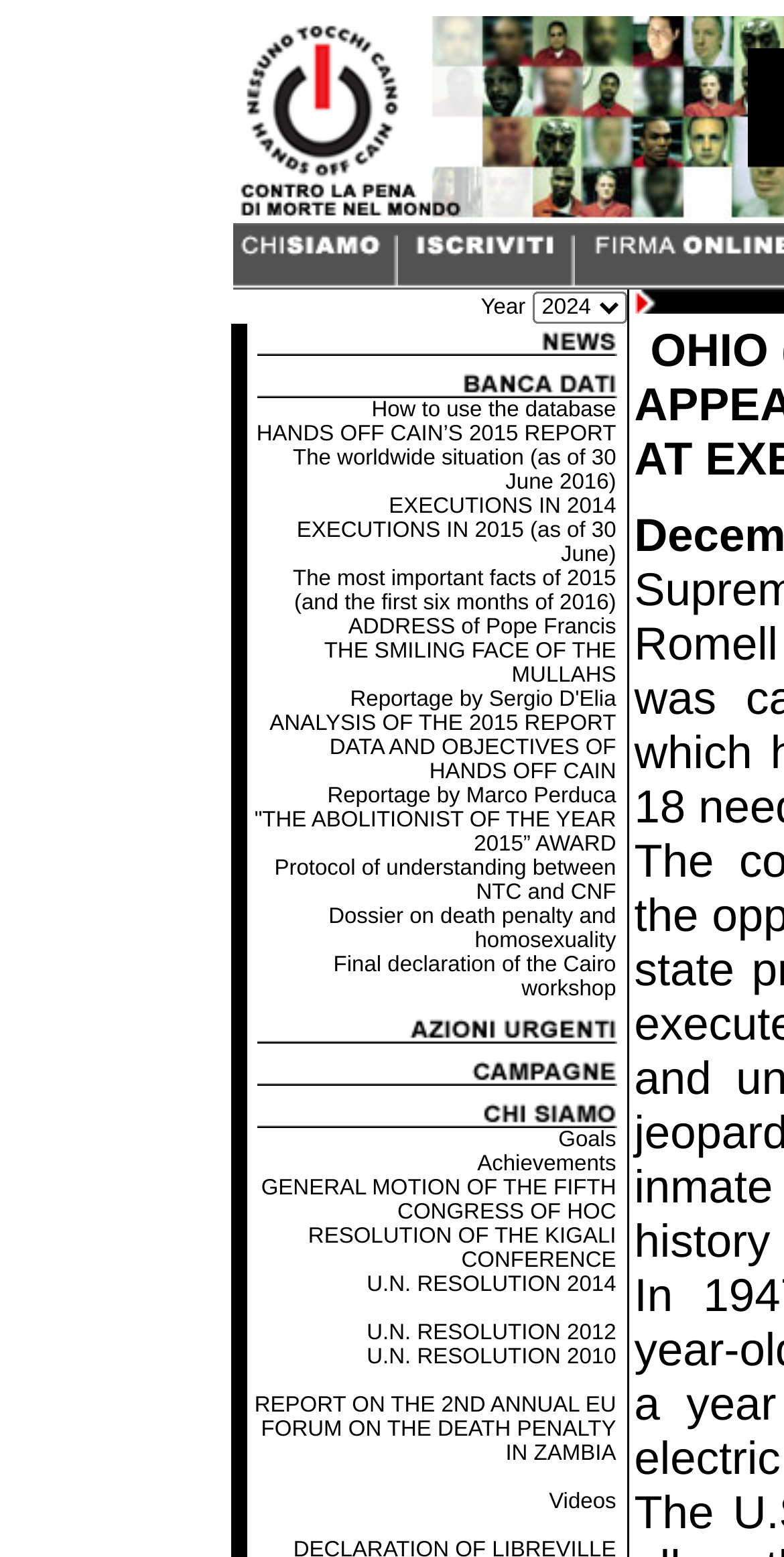Could you determine the bounding box coordinates of the clickable element to complete the instruction: "Select a year from the dropdown menu"? Provide the coordinates as four float numbers between 0 and 1, i.e., [left, top, right, bottom].

[0.678, 0.187, 0.799, 0.207]